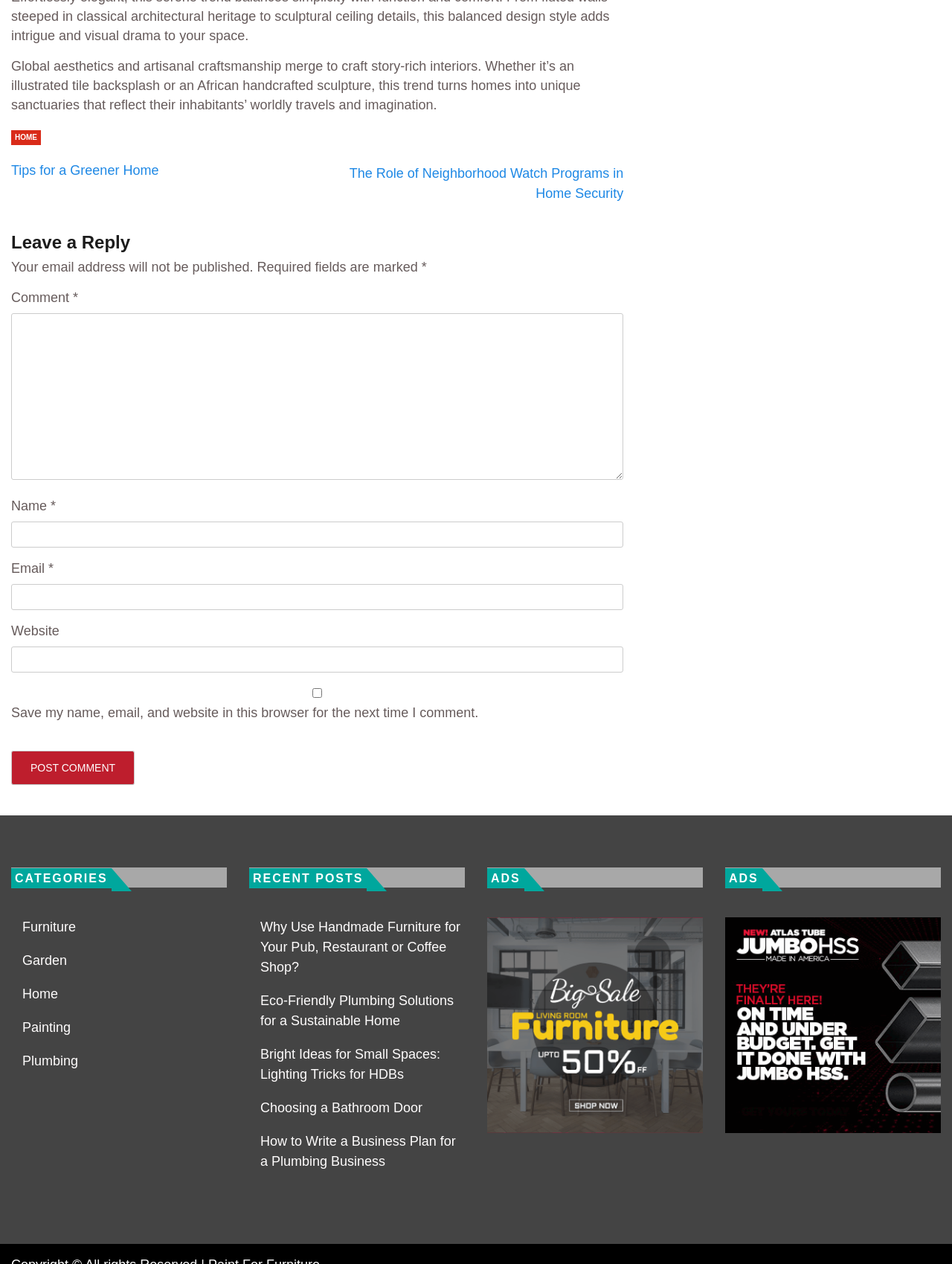Extract the bounding box of the UI element described as: "parent_node: Comment * name="comment"".

[0.012, 0.248, 0.655, 0.38]